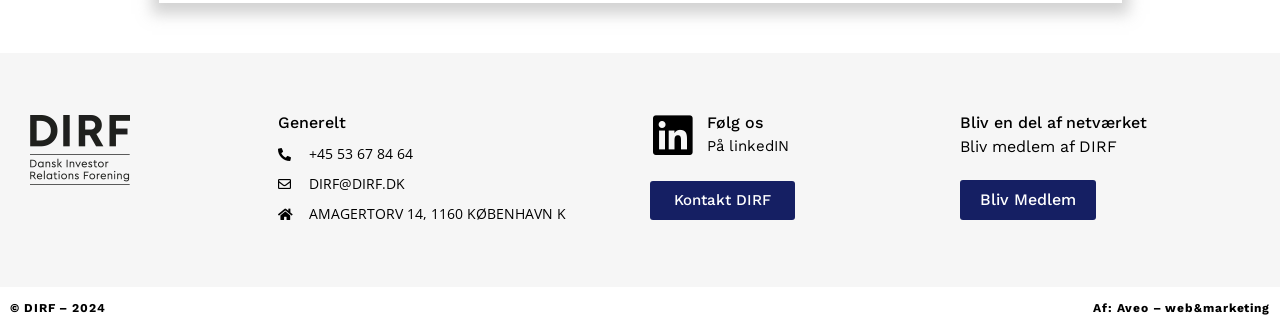Please provide the bounding box coordinates for the UI element as described: "+45 53 67 84 64". The coordinates must be four floats between 0 and 1, represented as [left, top, right, bottom].

[0.217, 0.429, 0.492, 0.508]